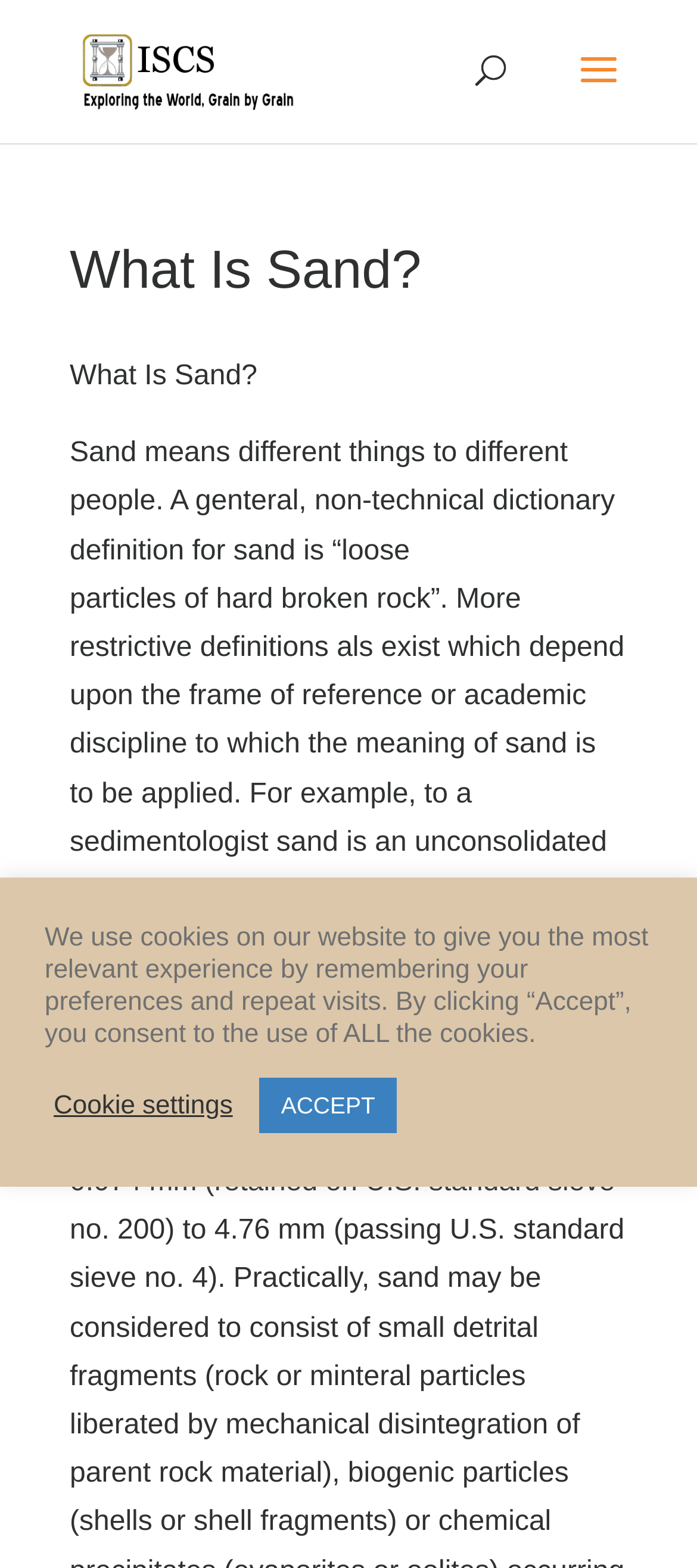Identify the bounding box of the UI element described as follows: "Trend On". Provide the coordinates as four float numbers in the range of 0 to 1 [left, top, right, bottom].

None